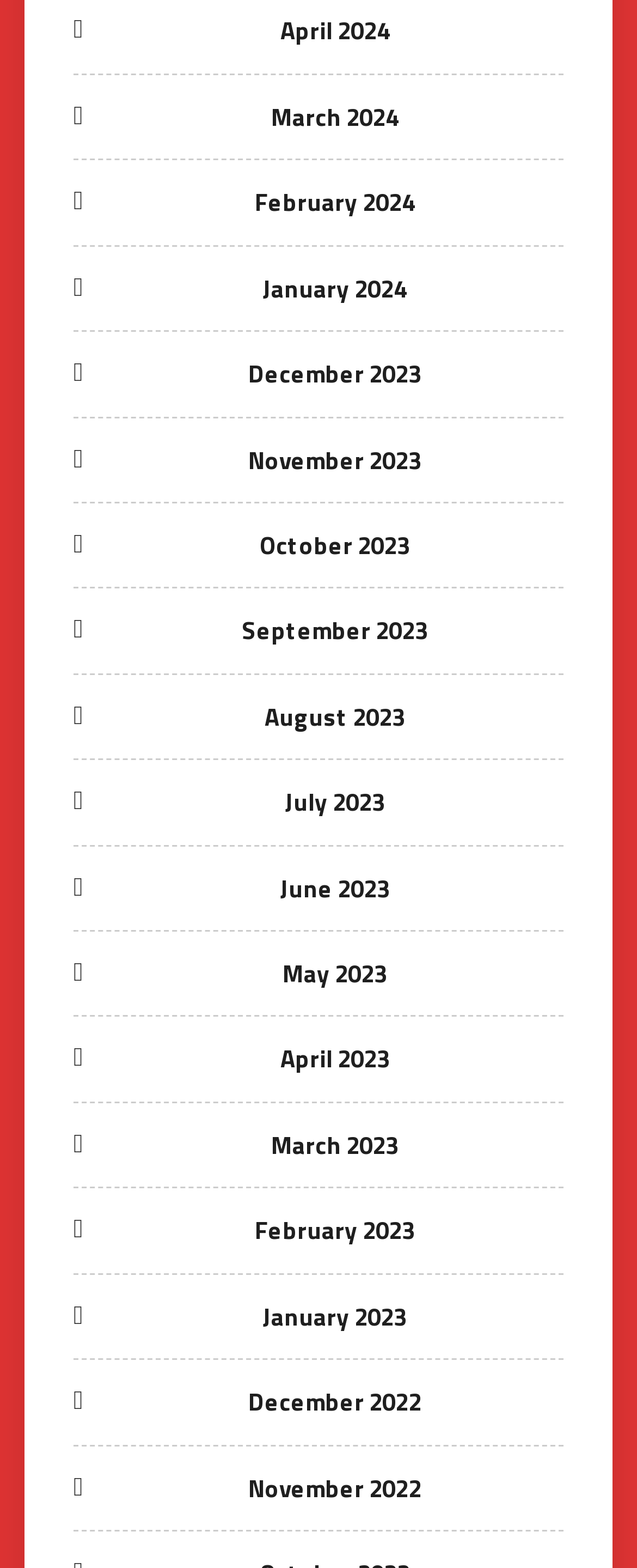Determine the bounding box of the UI component based on this description: "October 2023". The bounding box coordinates should be four float values between 0 and 1, i.e., [left, top, right, bottom].

[0.408, 0.336, 0.644, 0.36]